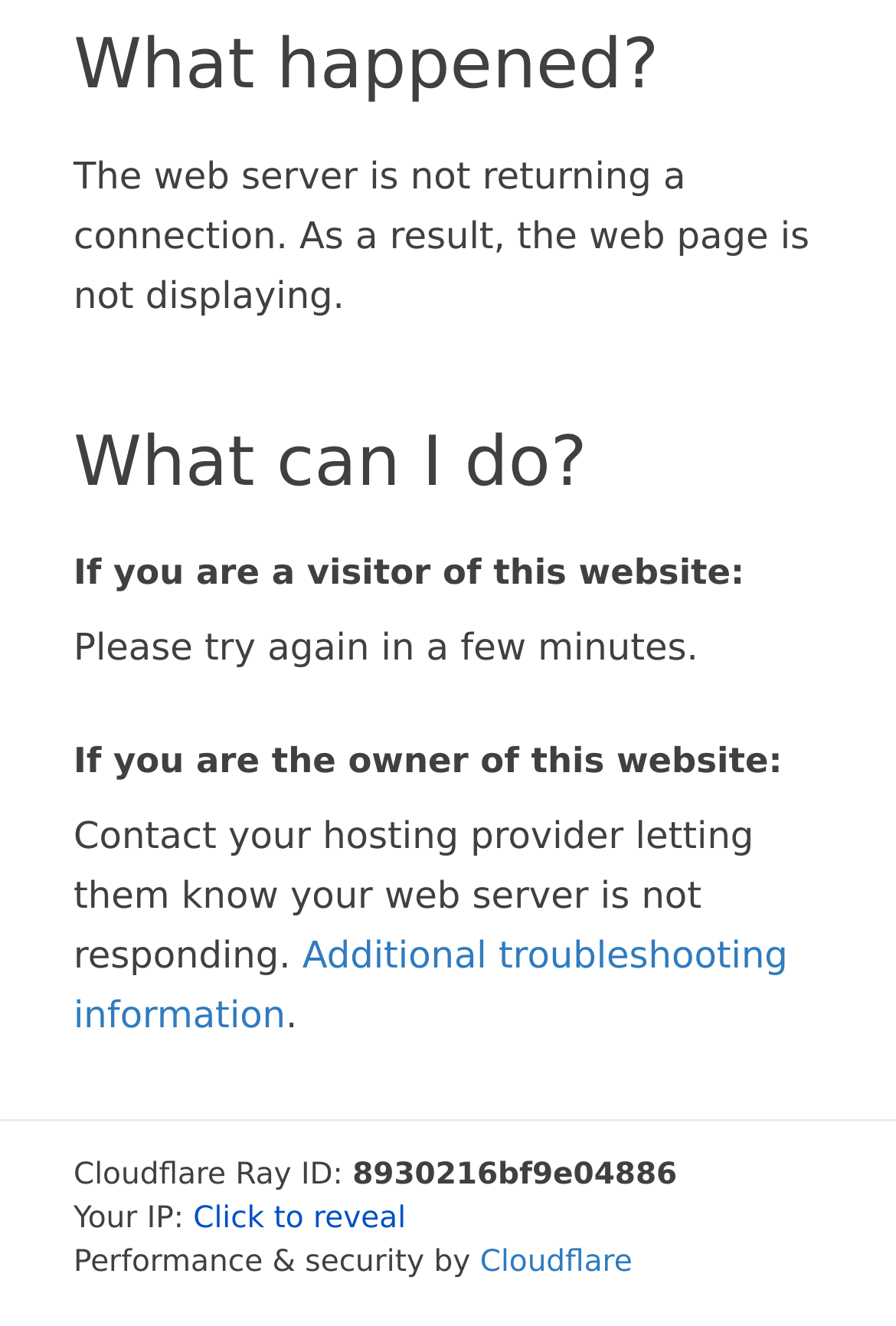Provide a one-word or short-phrase answer to the question:
What is the purpose of the 'Click to reveal' button?

Reveal IP